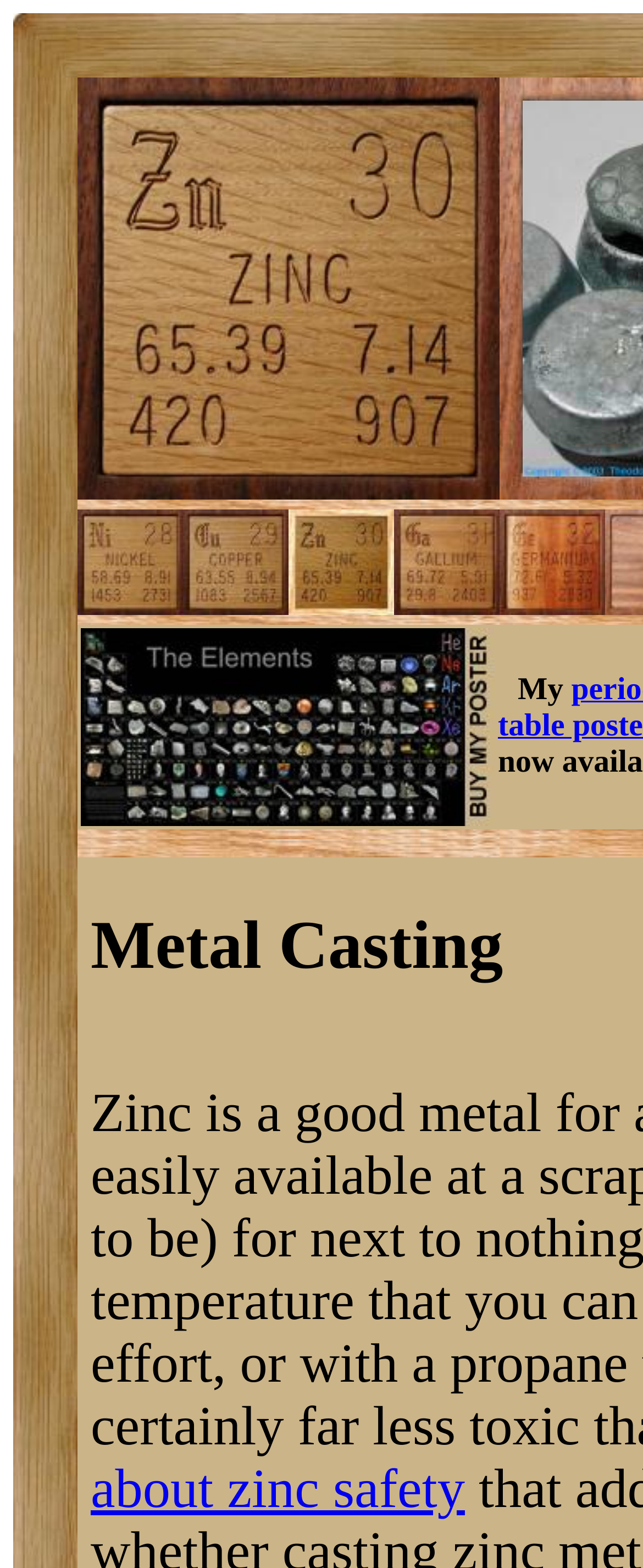How many elements are in the first row of the periodic table?
Using the picture, provide a one-word or short phrase answer.

5